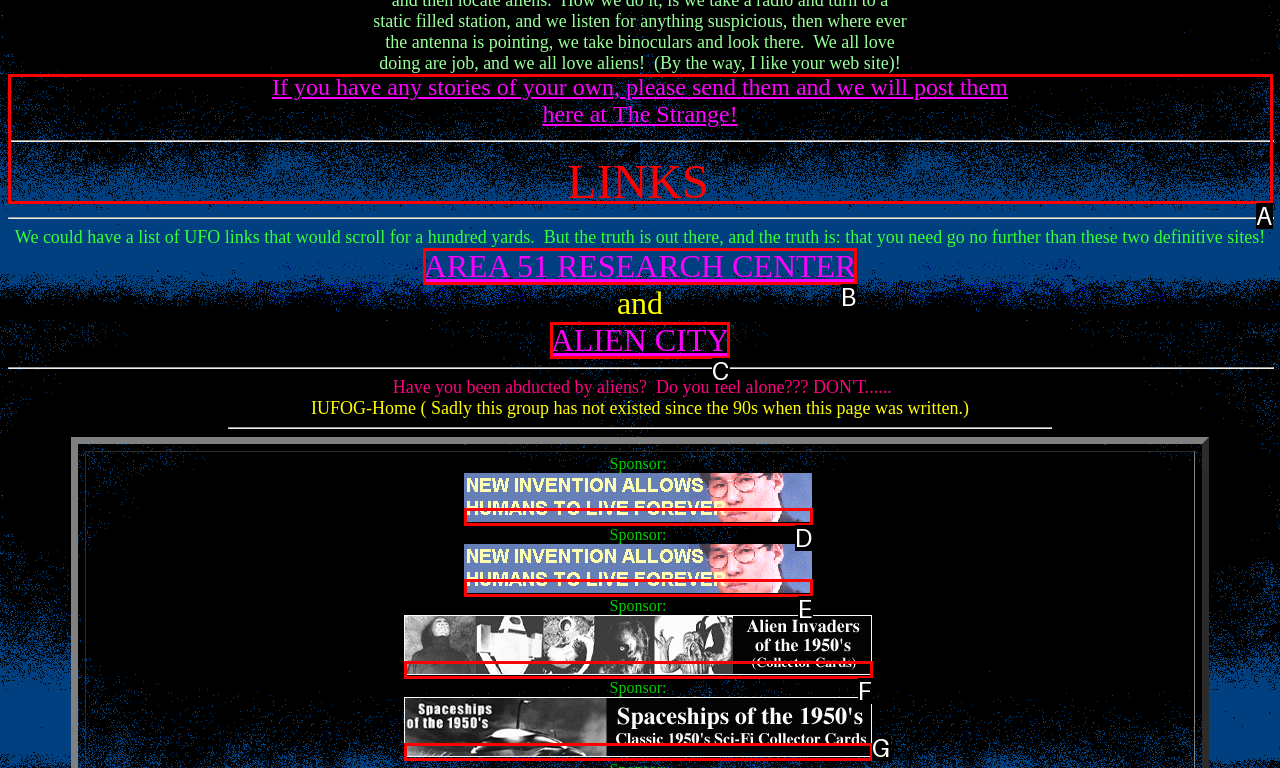Identify the HTML element that best fits the description: ALIEN CITY. Respond with the letter of the corresponding element.

C